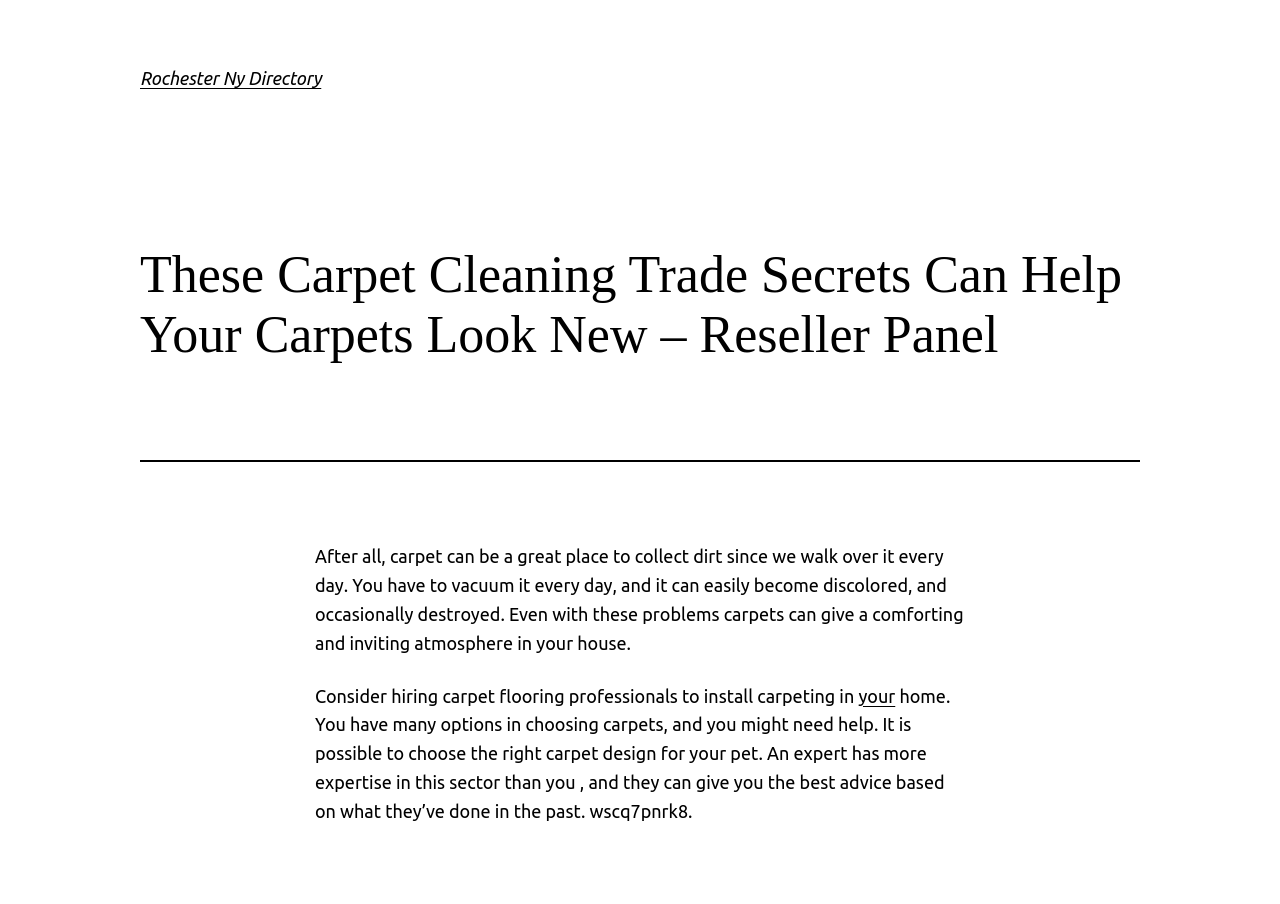Using a single word or phrase, answer the following question: 
What is recommended for choosing the right carpet design?

Seek expert advice